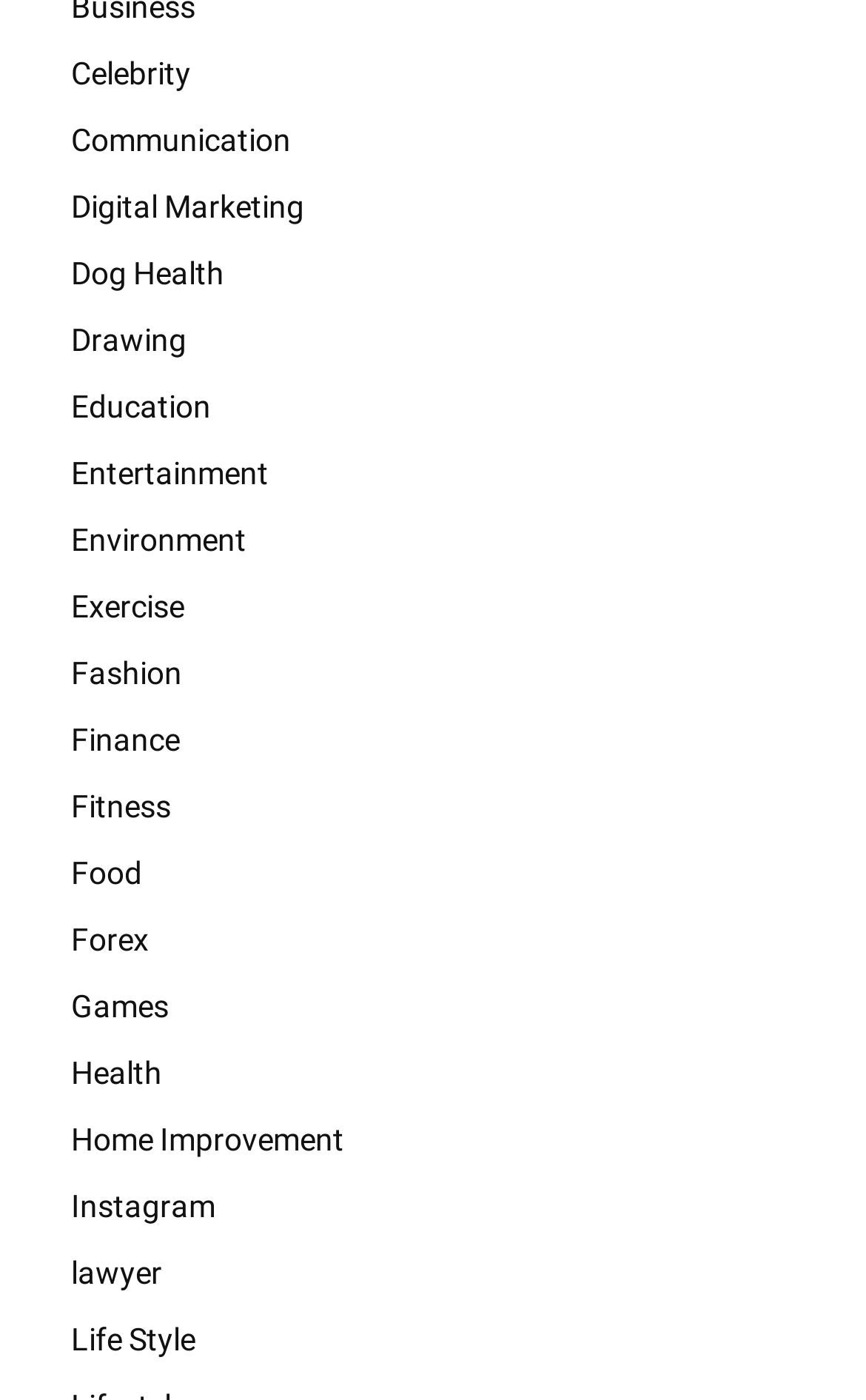Can you find the bounding box coordinates for the UI element given this description: "Life Style"? Provide the coordinates as four float numbers between 0 and 1: [left, top, right, bottom].

[0.051, 0.932, 0.949, 0.98]